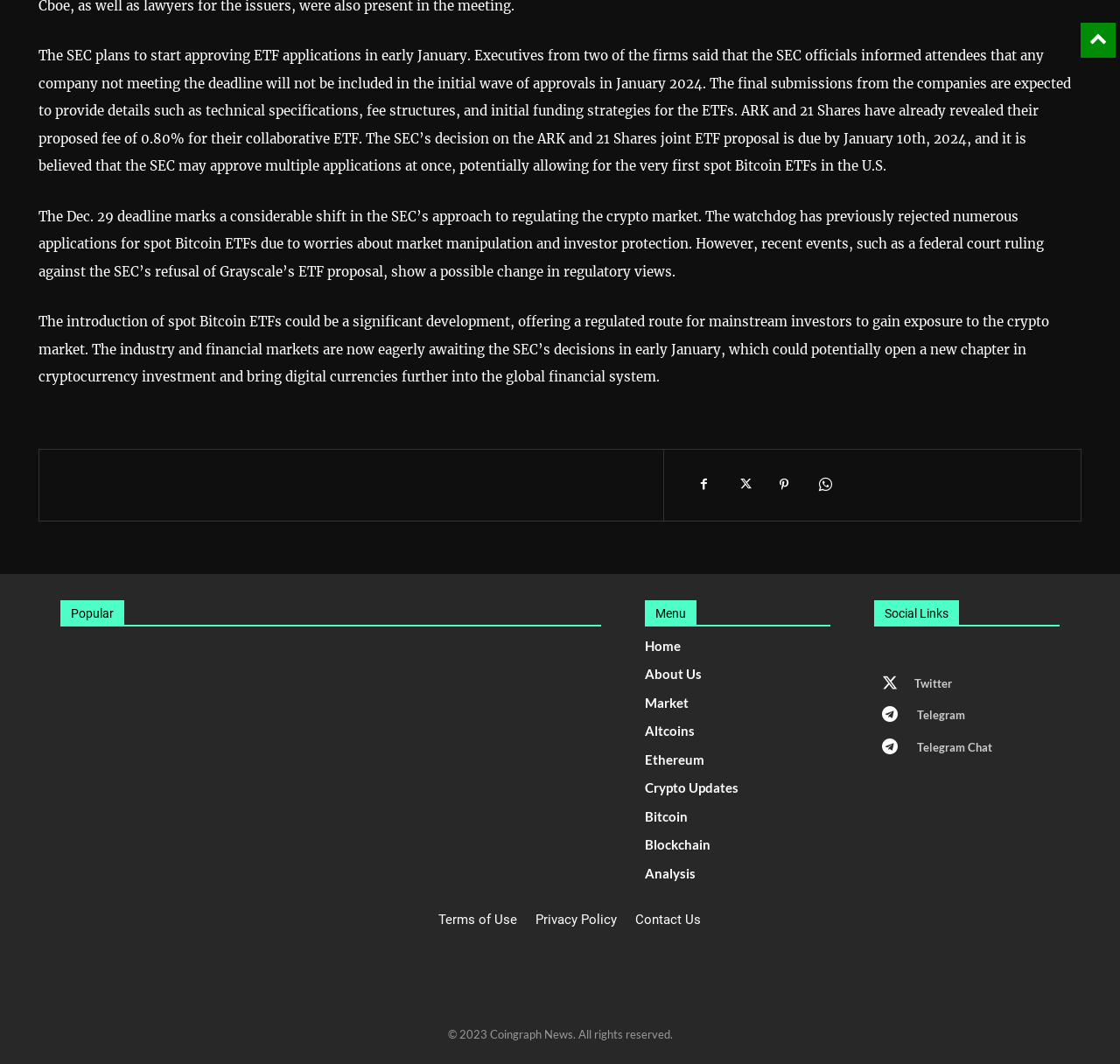What is the significance of the introduction of spot Bitcoin ETFs?
Refer to the screenshot and answer in one word or phrase.

Regulated route for mainstream investors